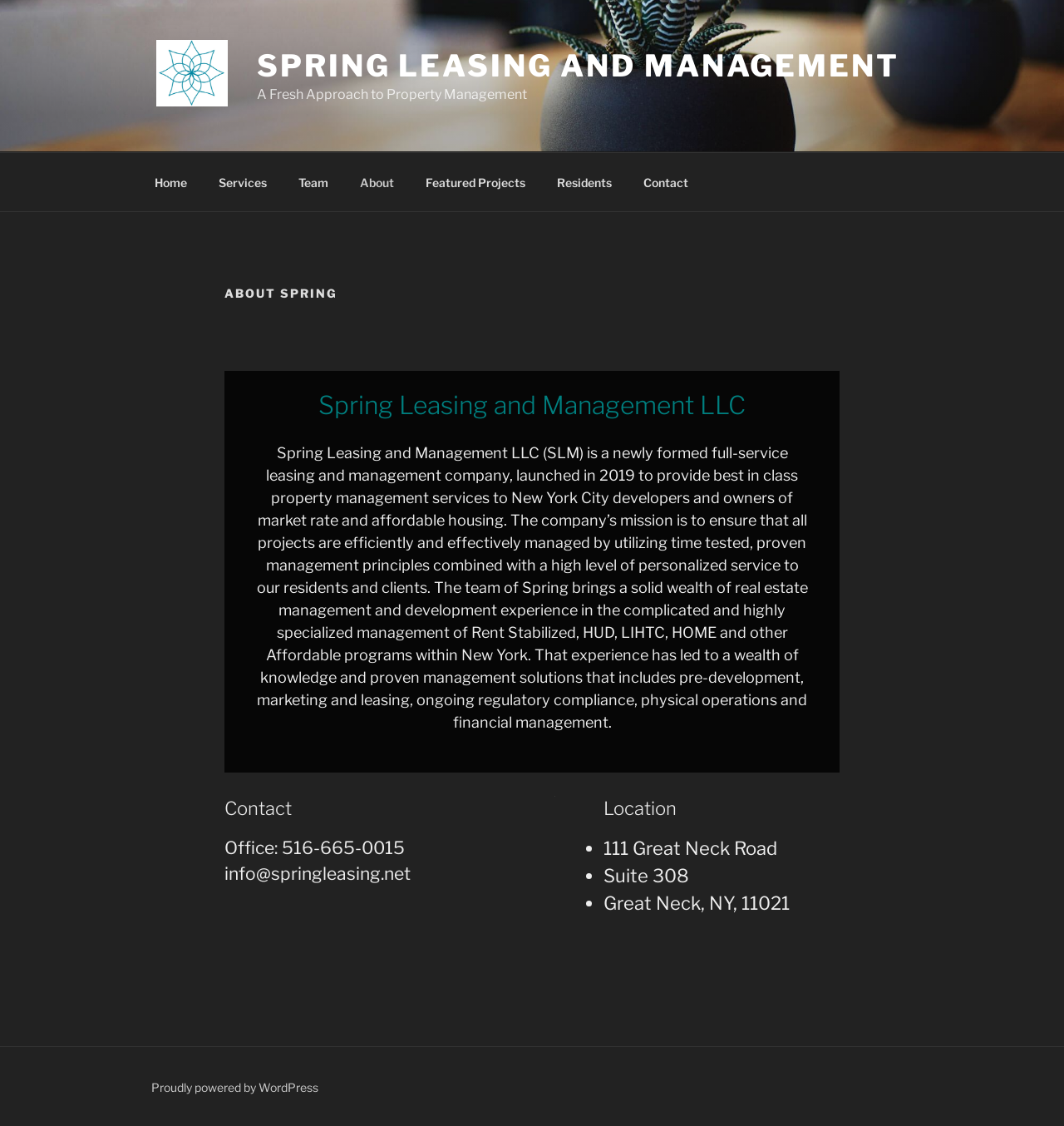What is the mission of the company?
Please provide a comprehensive answer based on the information in the image.

I found the answer by looking at the static text in the article section of the webpage, which describes the company's mission as 'to ensure that all projects are efficiently and effectively managed by utilizing time tested, proven management principles combined with a high level of personalized service to our residents and clients'.